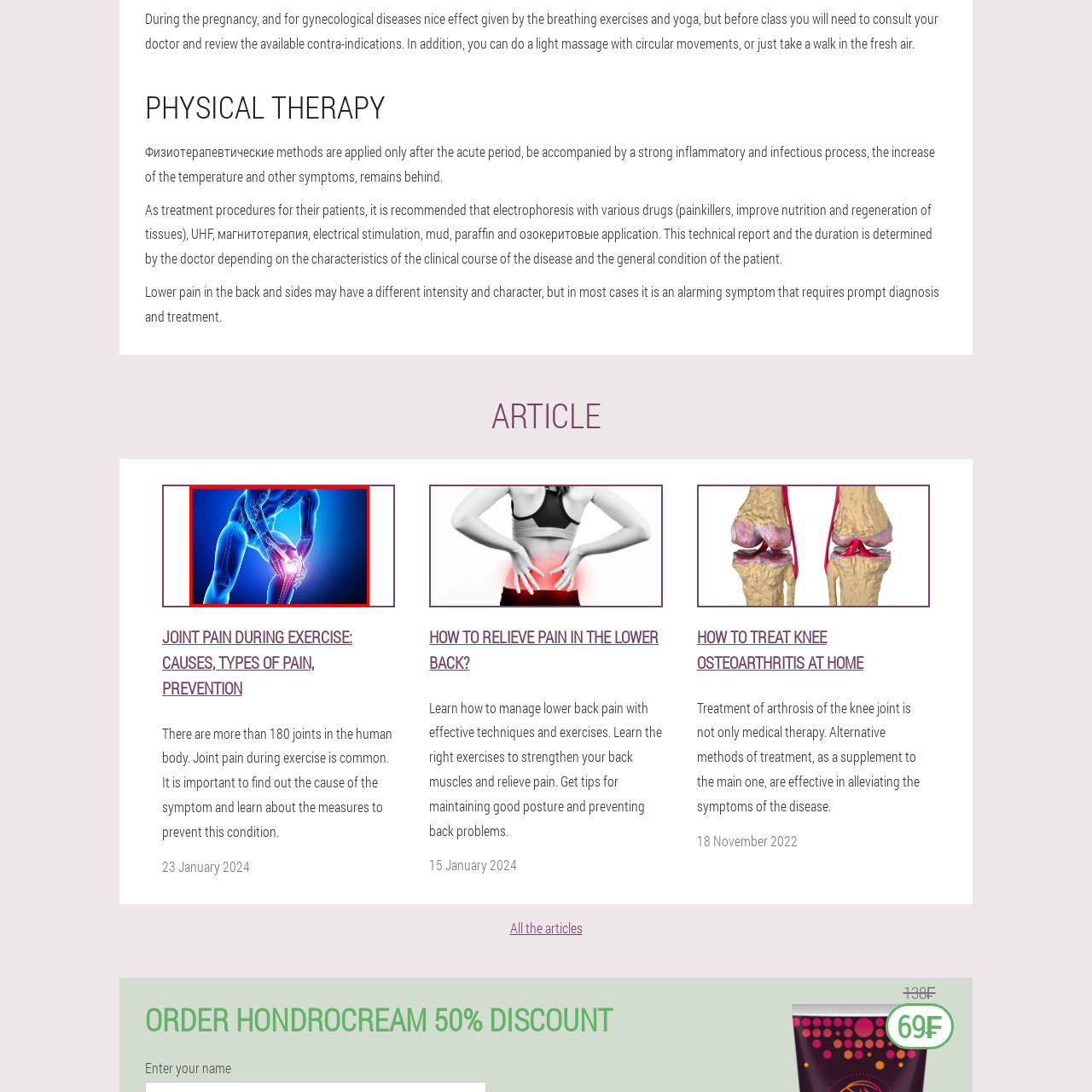What is the context in which this image is commonly used?
Please examine the image highlighted within the red bounding box and respond to the question using a single word or phrase based on the image.

Discussions on joint pain